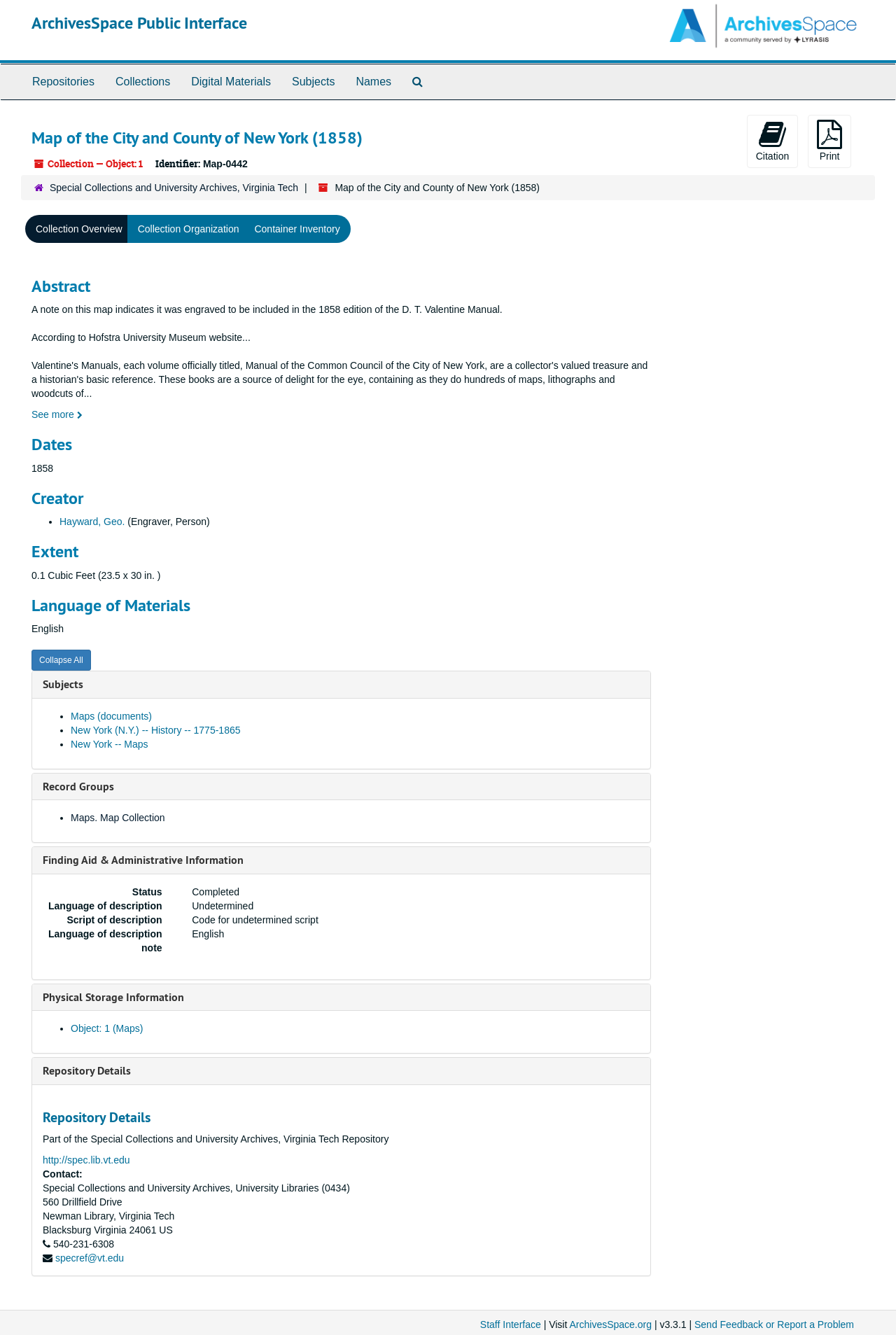Find the bounding box coordinates for the area that should be clicked to accomplish the instruction: "Visit the 'Repository Details'".

[0.048, 0.831, 0.714, 0.843]